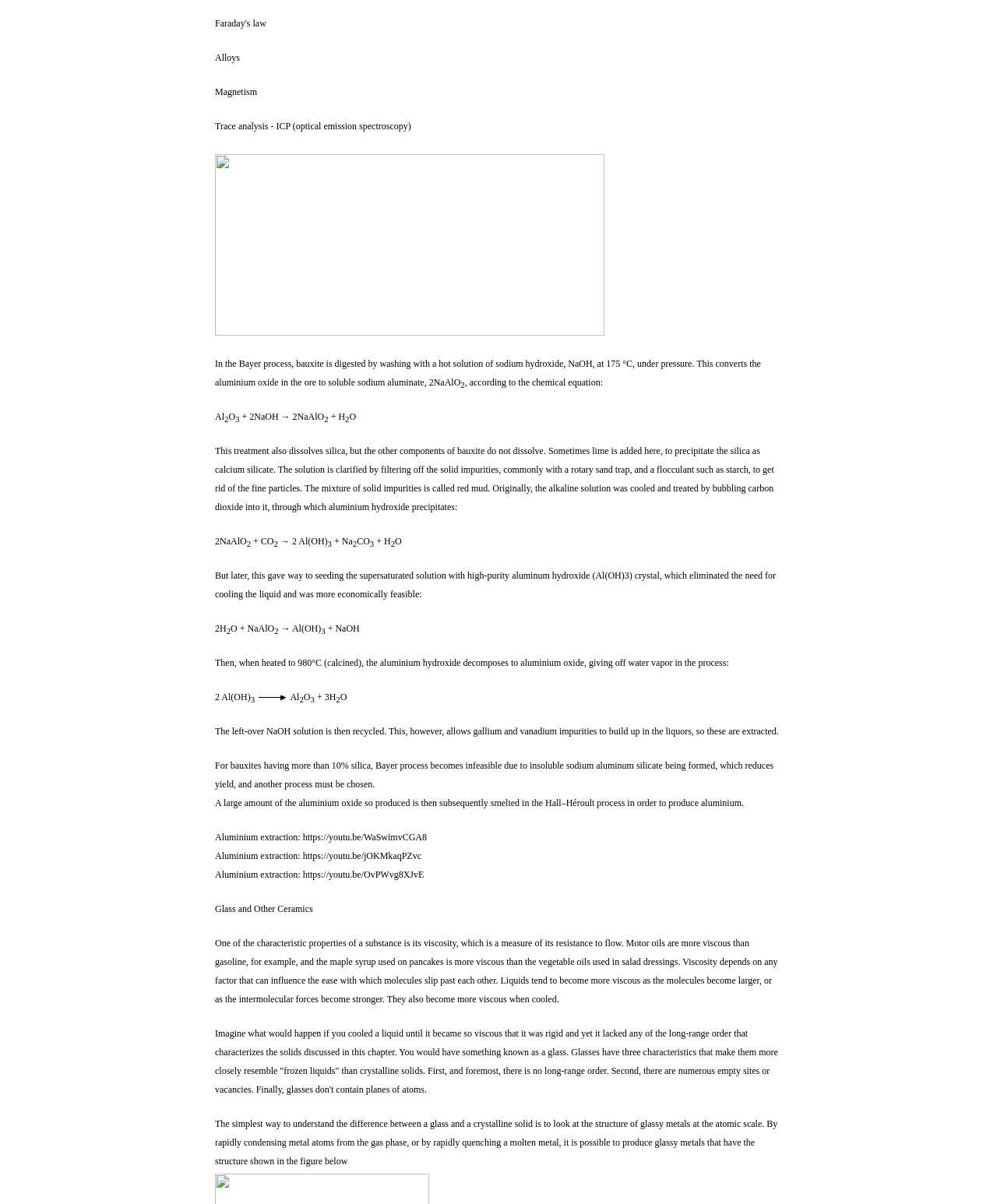Respond with a single word or phrase to the following question:
What is the process of washing bauxite with a hot solution of sodium hydroxide?

Bayer process